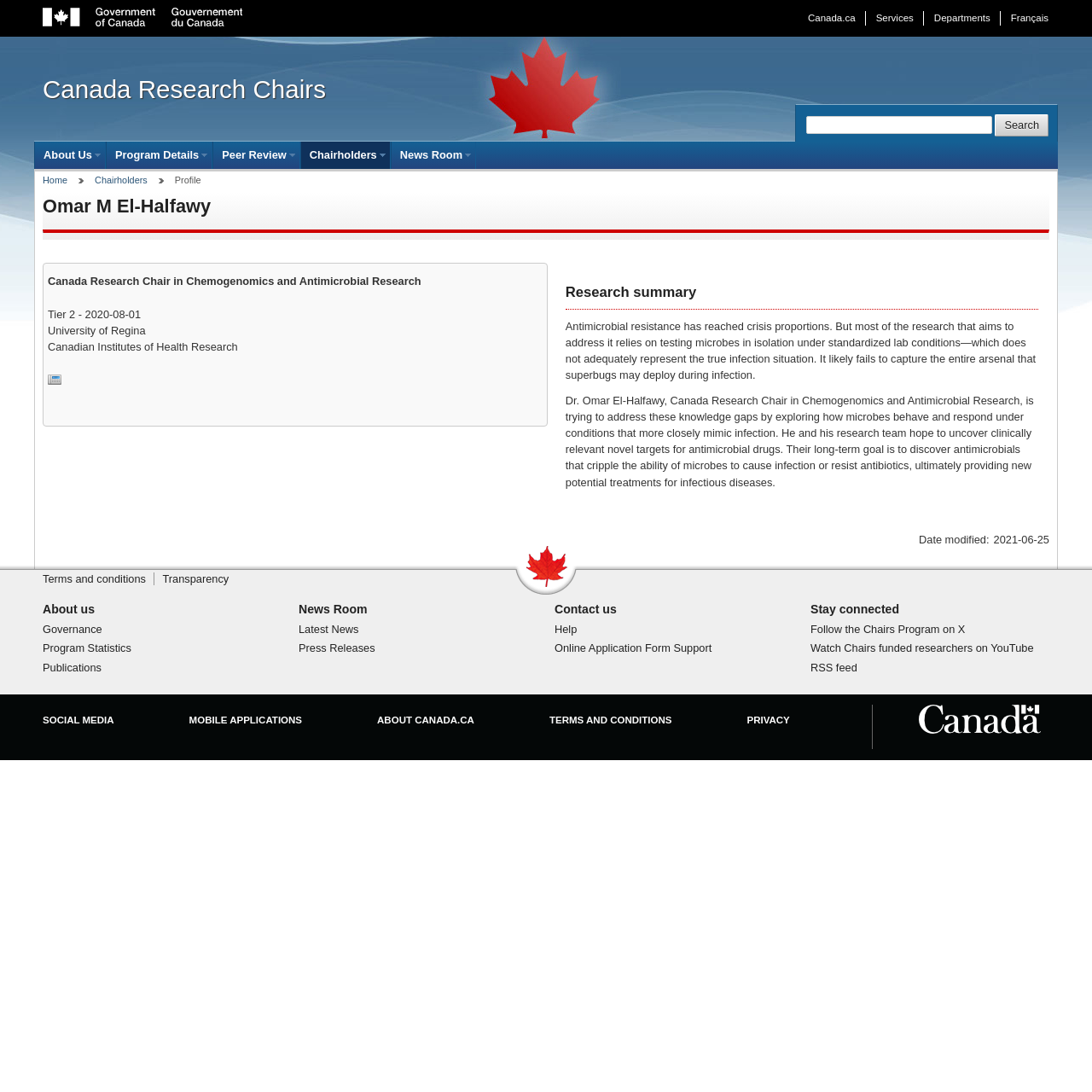Locate the bounding box coordinates of the clickable part needed for the task: "Follow the Chairs Program on social media".

[0.742, 0.57, 0.884, 0.582]